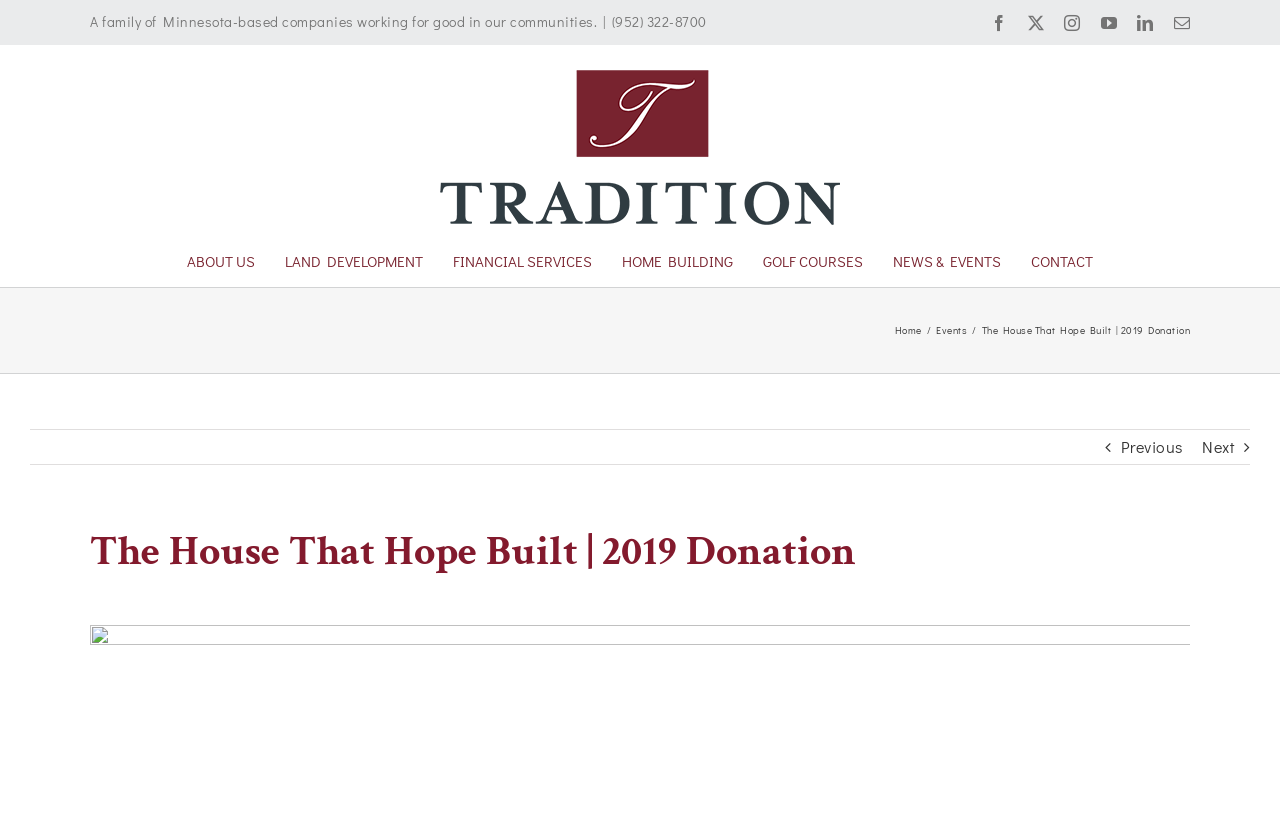Answer succinctly with a single word or phrase:
What is the title of the page content?

The House That Hope Built | 2019 Donation